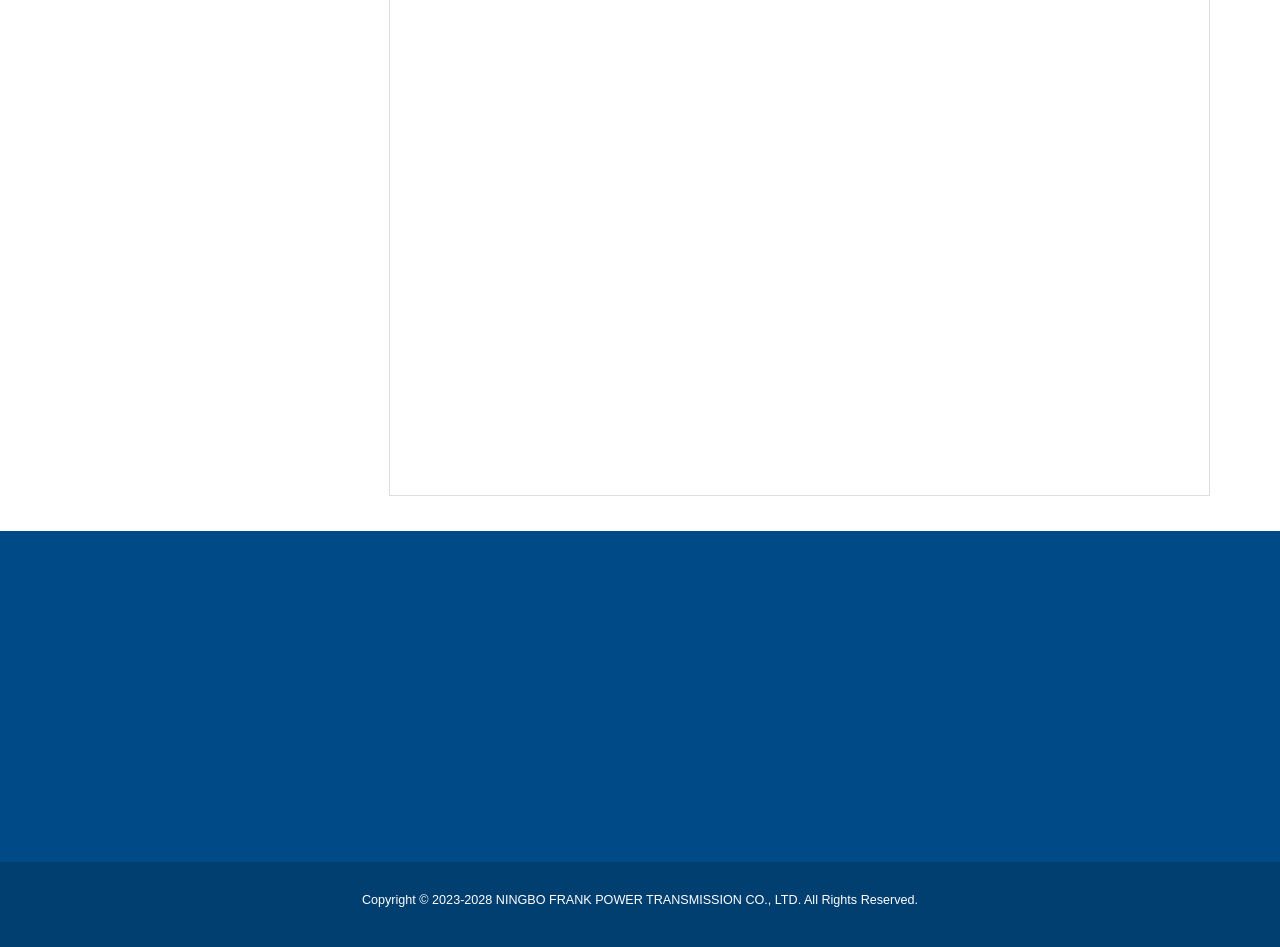Please answer the following question using a single word or phrase: 
What is the copyright information?

Copyright 2023-2028 NINGBO FRANK POWER TRANSMISSION CO., LTD.